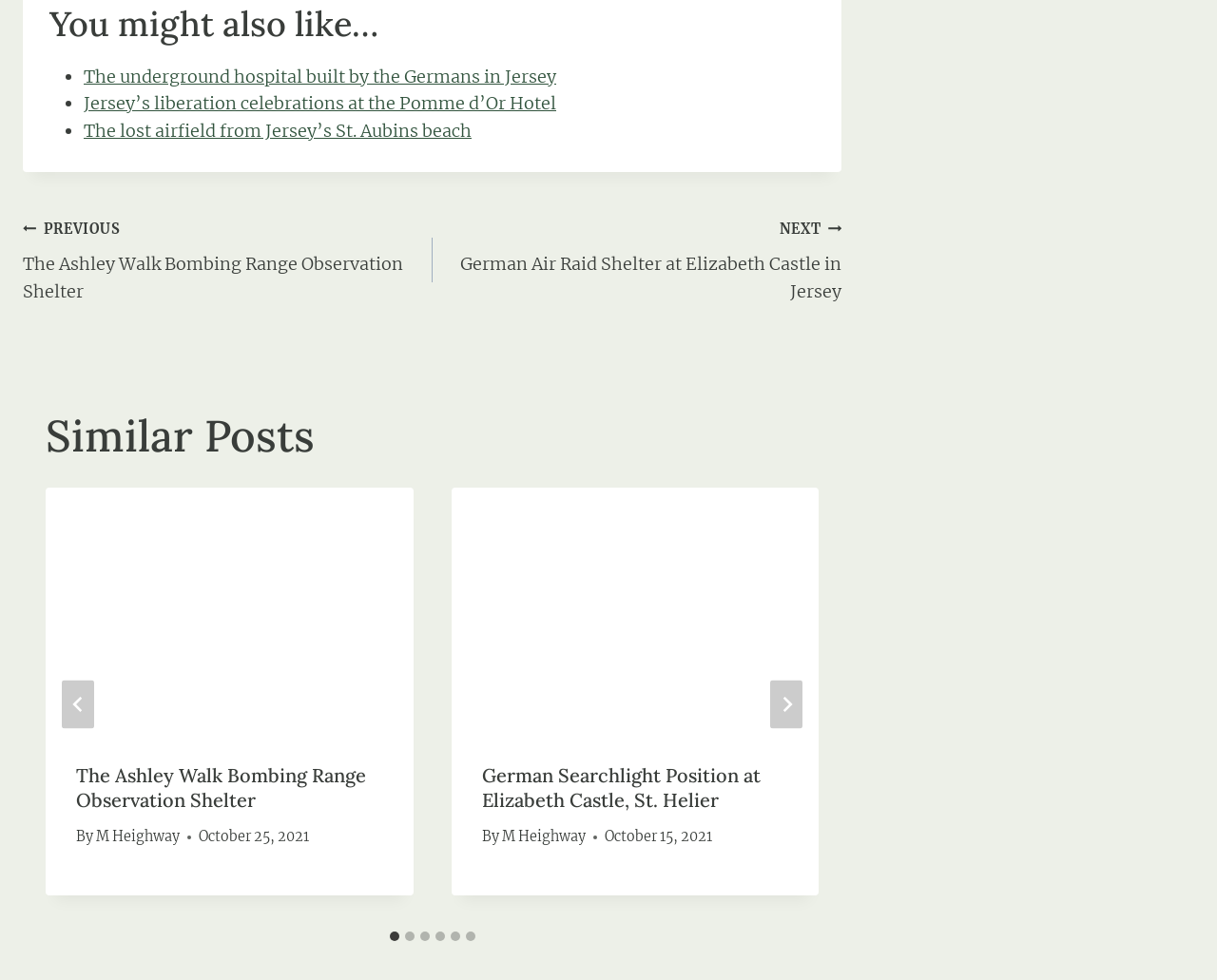Based on what you see in the screenshot, provide a thorough answer to this question: What is the author of the first similar post?

I found the author of the first similar post by looking at the 'Similar Posts' section, which is located below the 'Post navigation' section. The first similar post is contained within a tabpanel with the label '1 of 6', and its author is 'M Heighway'.